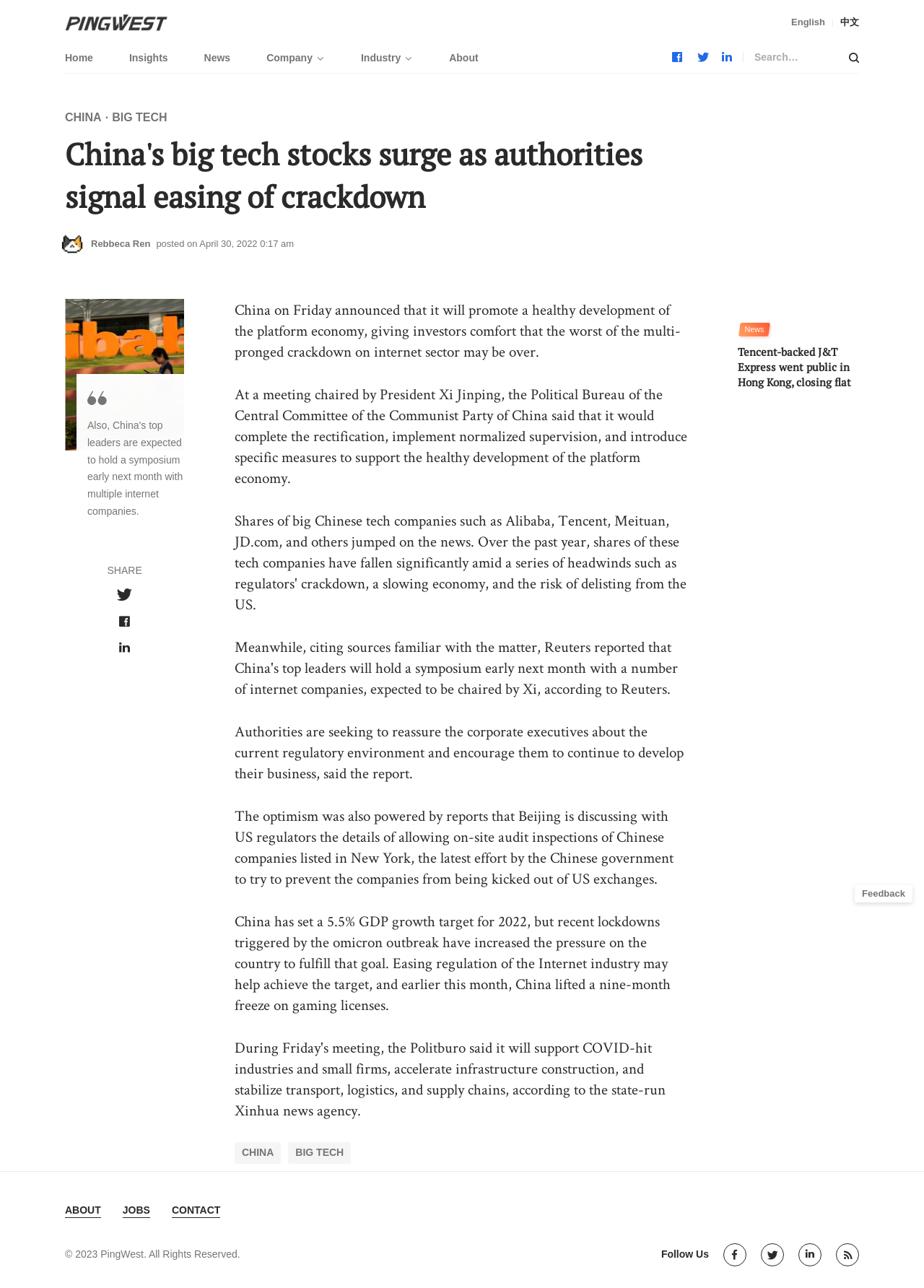Describe the entire webpage, focusing on both content and design.

This webpage appears to be a news article from PingWest, a technology-focused online publication. At the top of the page, there is a header section with links to the website's main sections, including "Home", "Insights", "News", "Company", "Industry", and "About". To the right of these links, there are three icons for social media platforms.

Below the header section, there is a prominent article with a title that reads "China's big tech stocks surge as authorities signal easing of crackdown". The article is divided into several paragraphs, which discuss the Chinese government's recent efforts to promote a healthy development of the platform economy, including completing rectification, implementing normalized supervision, and introducing specific measures to support the healthy development of the platform economy.

To the right of the article, there is a section with links to related news articles, including "Tencent-backed J&T Express went public in Hong Kong, closing flat", "Xiaomi had a premiere launch of 14 series with Qualcomm Snapdragon Gen 3", and "RayNeo Introduced compact waveguide AR glasses with Qualcomm’s latest processor".

At the bottom of the page, there is a footer section with links to "About", "Jobs", and "Contact" pages, as well as a copyright notice and a "Follow Us" section with links to social media platforms. There is also a "Feedback" link at the bottom right corner of the page.